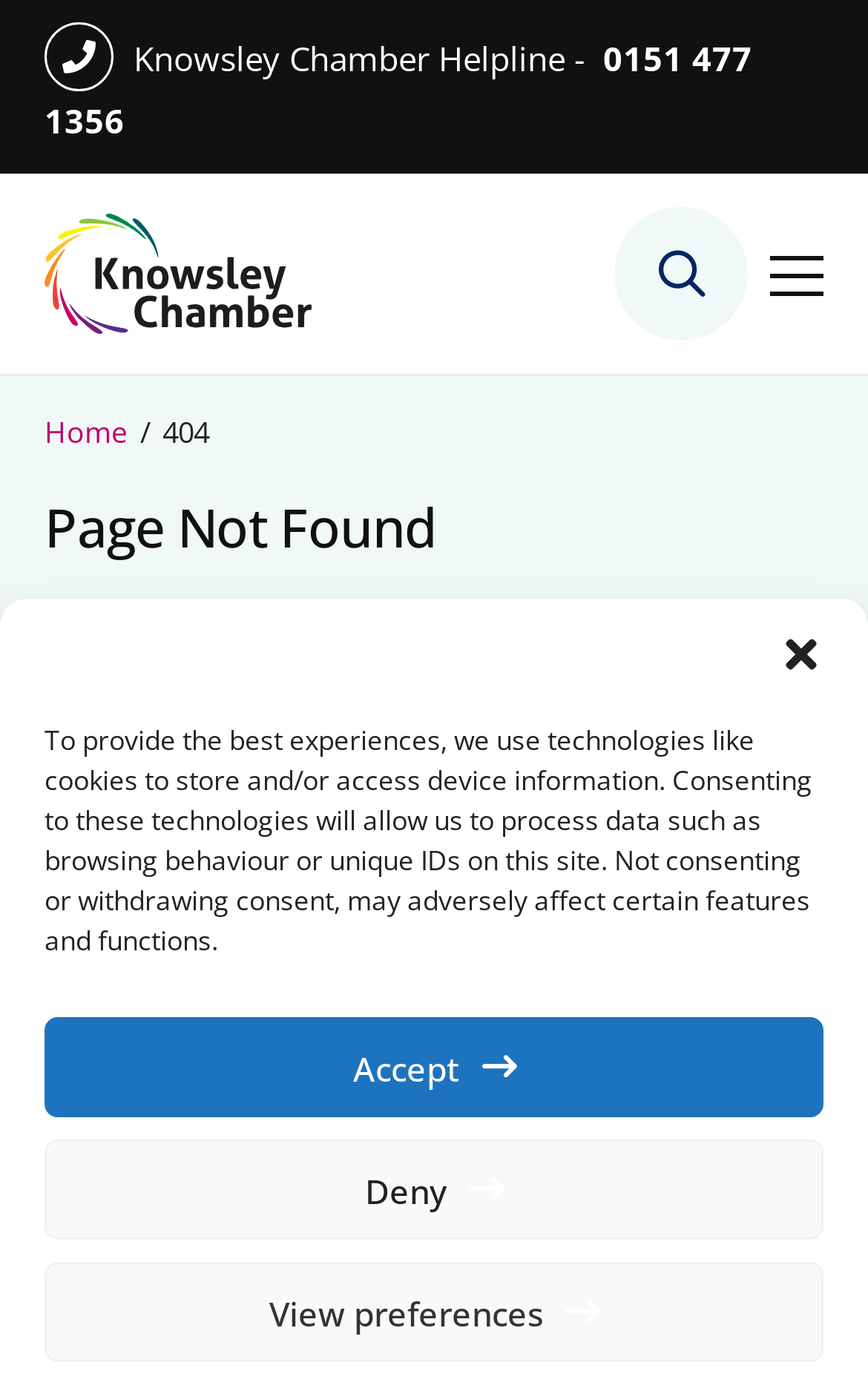Refer to the image and offer a detailed explanation in response to the question: What is the phone number of Knowsley Chamber Helpline?

I found the phone number by looking at the link element with the text '0151 477 1356' which is located below the 'Knowsley Chamber Helpline' static text.